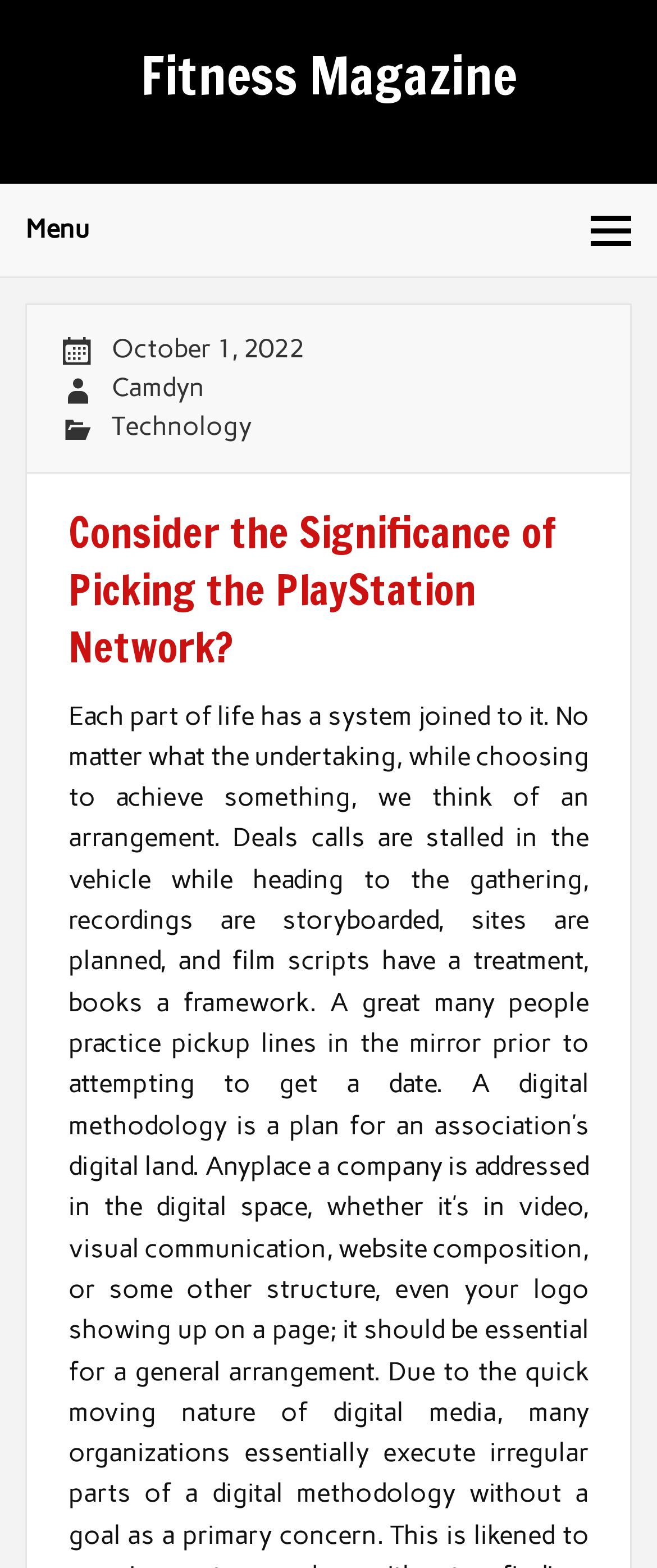Detail the various sections and features present on the webpage.

The webpage is about the significance of choosing the PlayStation Network, as indicated by the title. At the top left corner, there is a button labeled "Menu" with an icon. To the right of the button, there are three links: "October 1, 2022", "Camdyn", and "Technology". 

Below the button and links, there is a heading that repeats the title "Consider the Significance of Picking the PlayStation Network?" in a larger font size. 

At the top right corner, there is a link to "Fitness Magazine", which is also a heading. This suggests that the article is from Fitness Magazine.